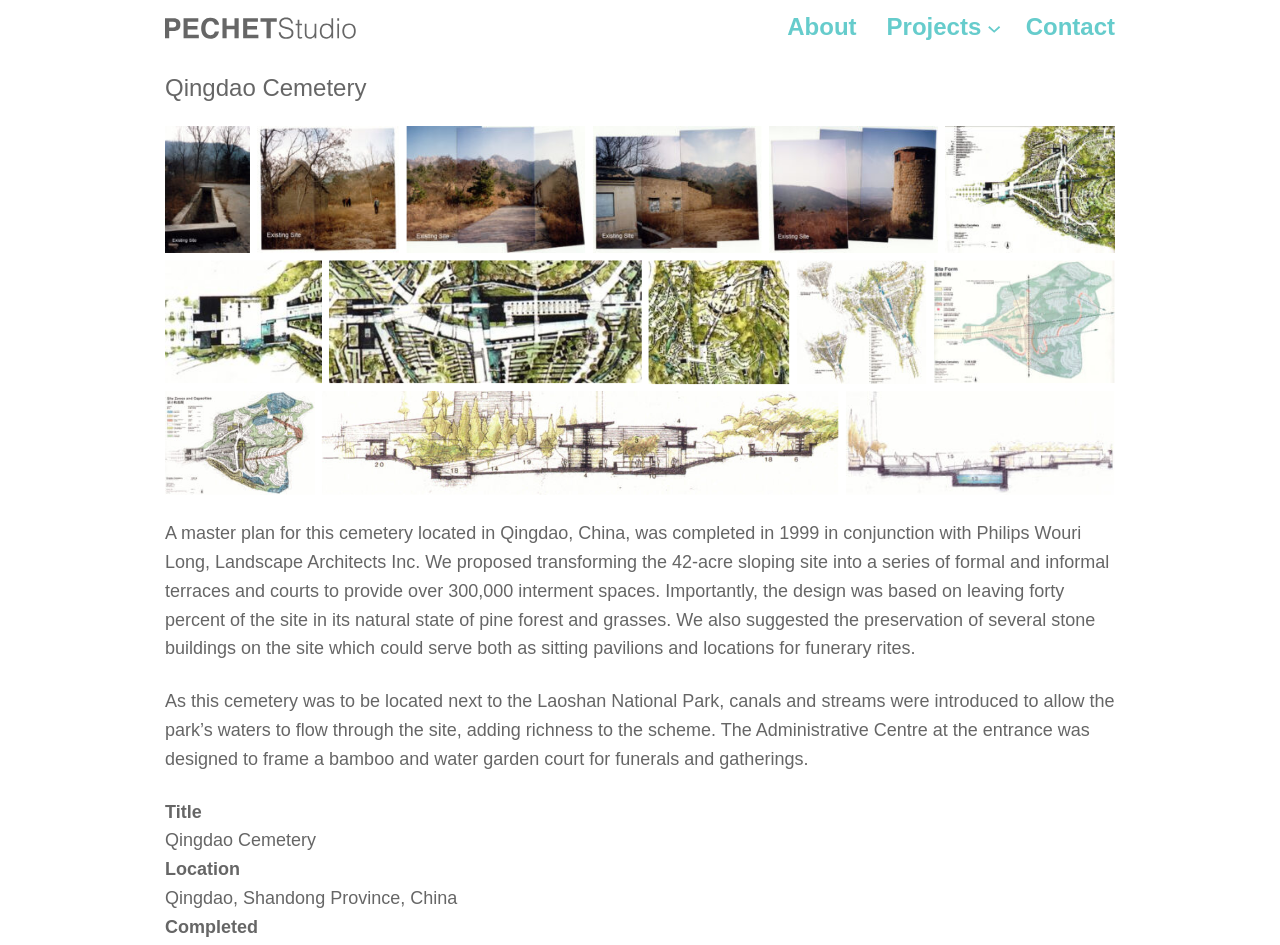Provide the bounding box coordinates of the section that needs to be clicked to accomplish the following instruction: "Click the 'Contact' link."

[0.801, 0.014, 0.871, 0.044]